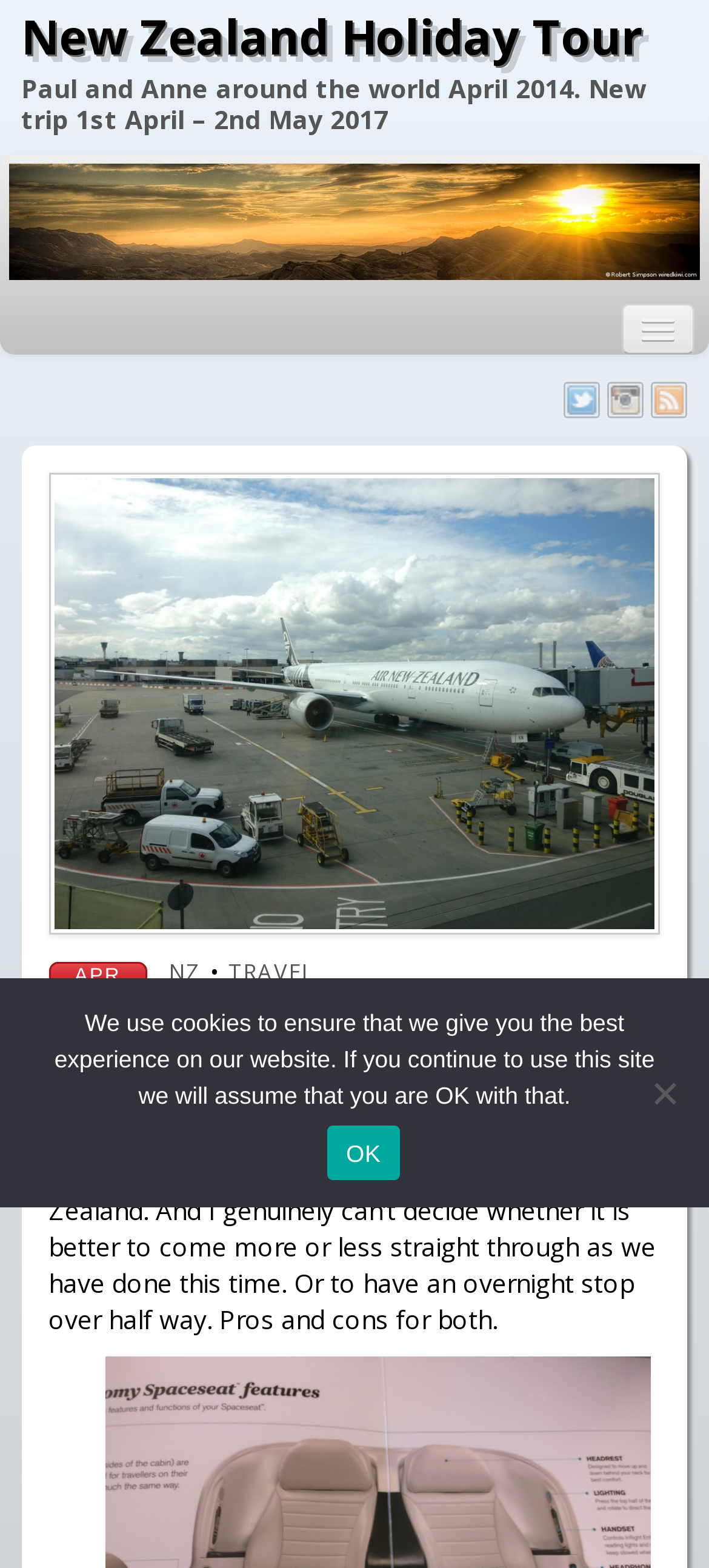Using floating point numbers between 0 and 1, provide the bounding box coordinates in the format (top-left x, top-left y, bottom-right x, bottom-right y). Locate the UI element described here: Map of New Zealand

[0.0, 0.369, 1.0, 0.416]